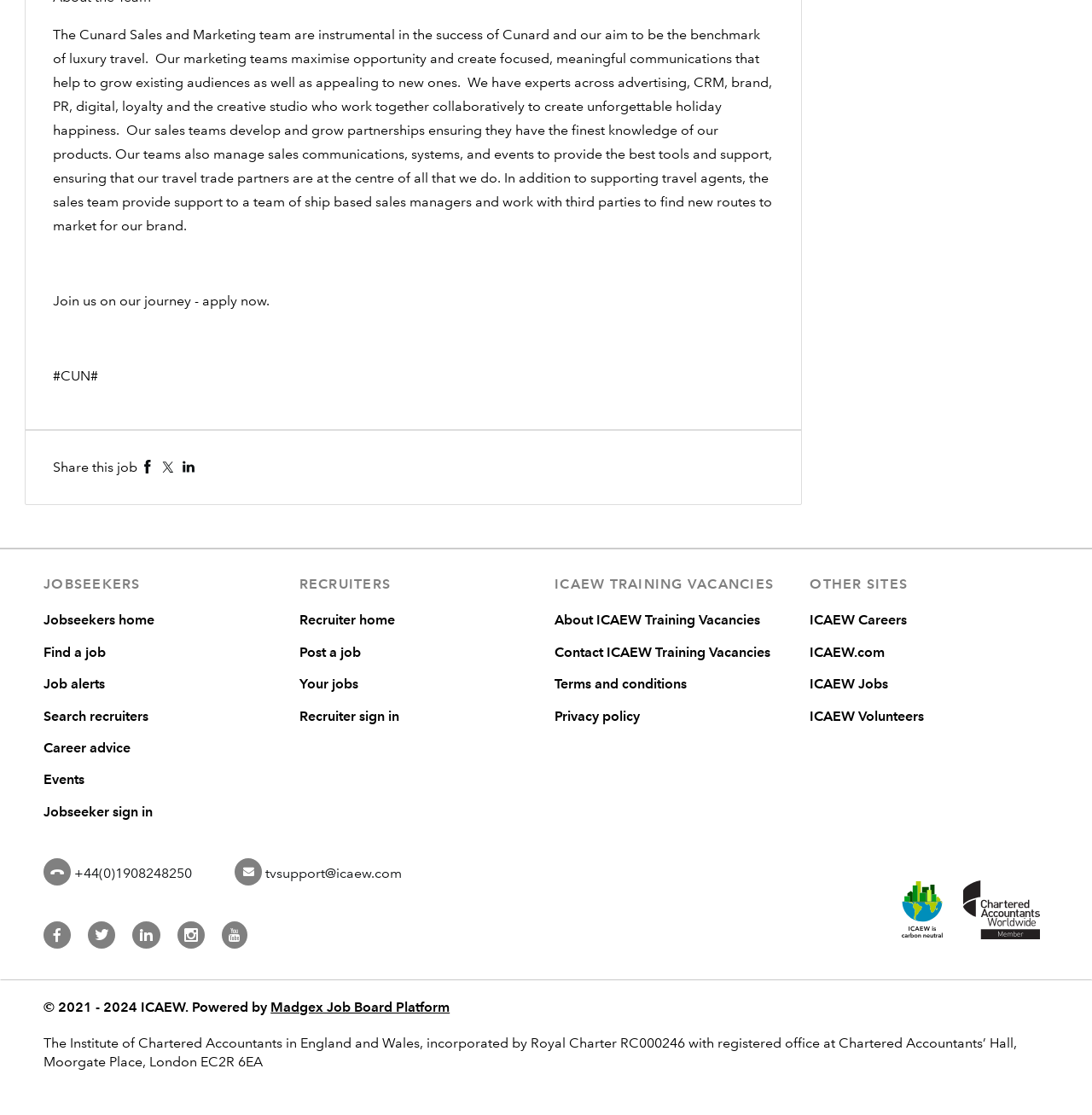What is the job role described on this page?
Answer the question in as much detail as possible.

The job role described on this page is the Sales and Marketing team, which is instrumental in the success of Cunard and aims to be the benchmark of luxury travel. This is evident from the first StaticText element on the page, which provides a detailed description of the job role.